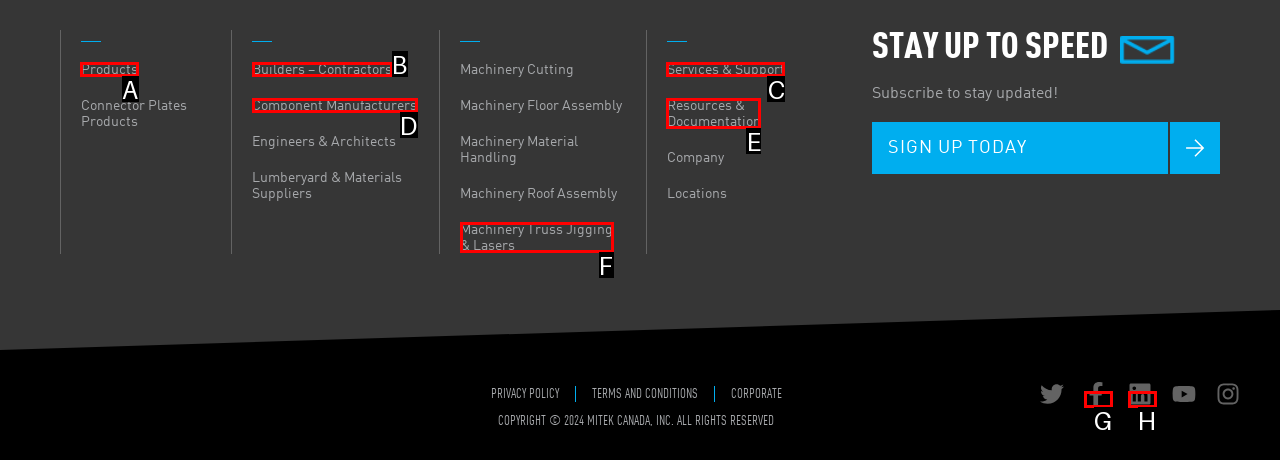For the task: Click on Products, specify the letter of the option that should be clicked. Answer with the letter only.

A